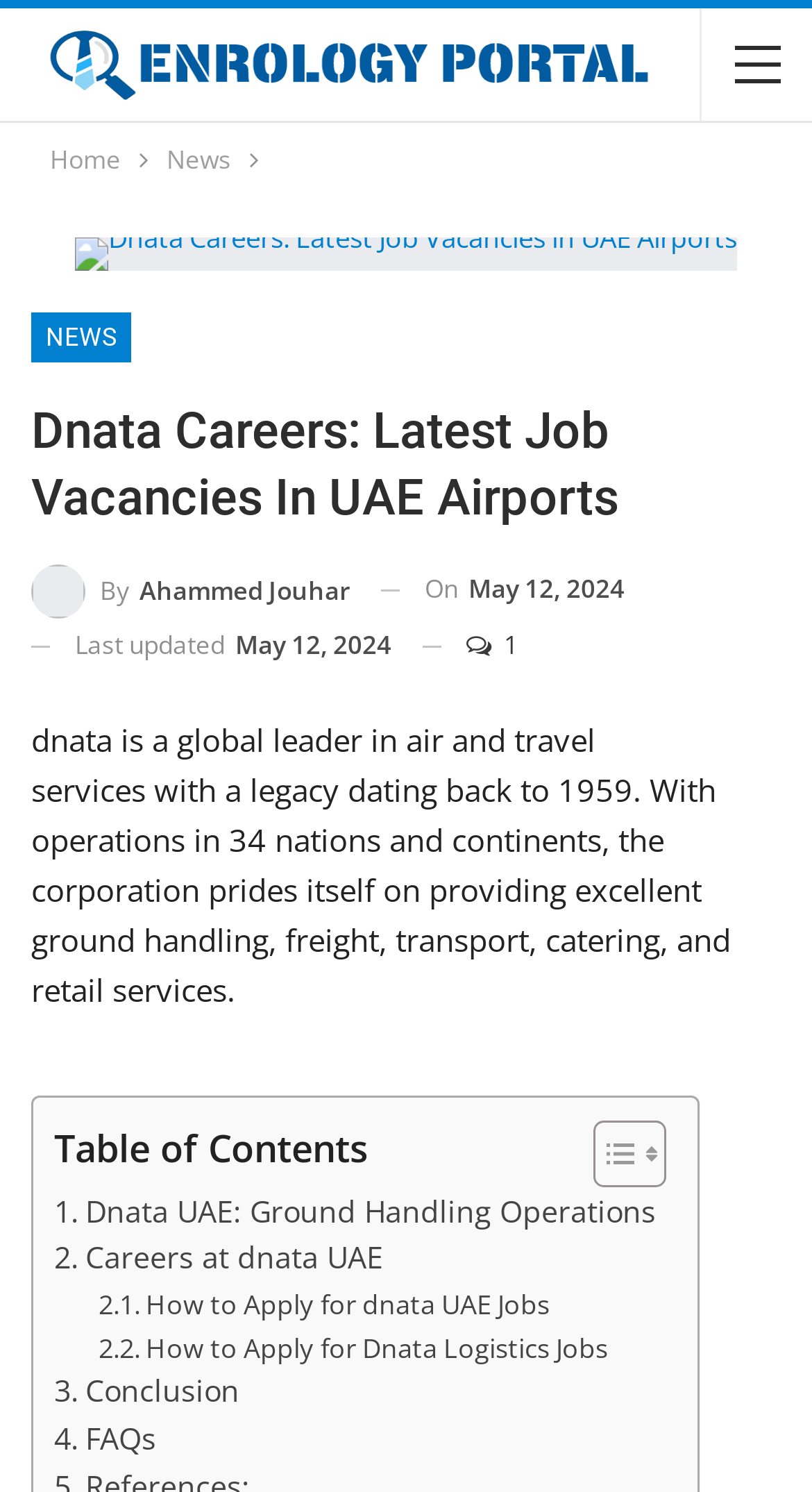Locate the bounding box coordinates of the clickable region to complete the following instruction: "View previous post."

None